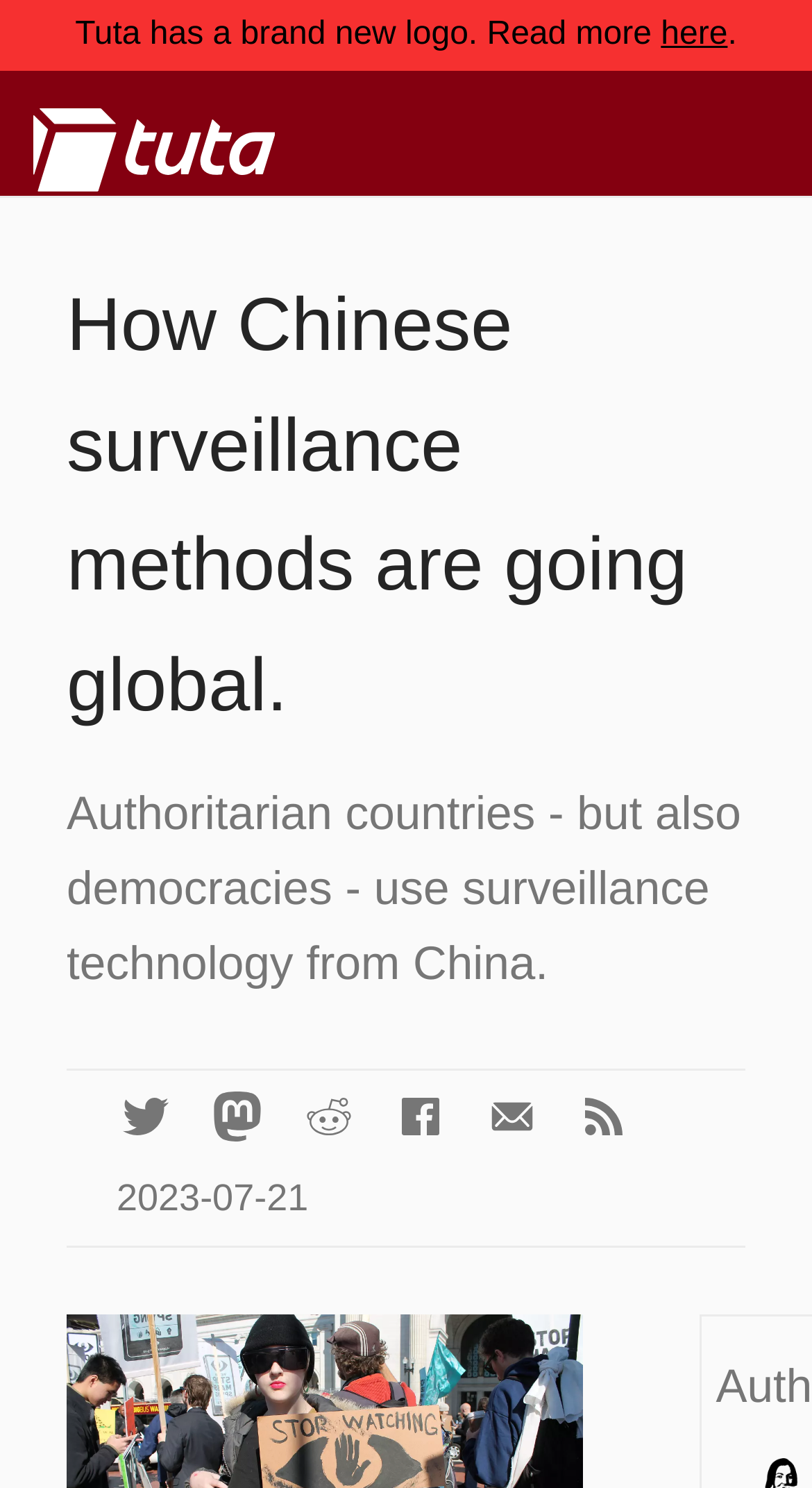What is the date of the article?
Look at the image and respond to the question as thoroughly as possible.

I found the date of the article by looking at the bottom of the webpage, where it says '2023-07-21' in a static text element.